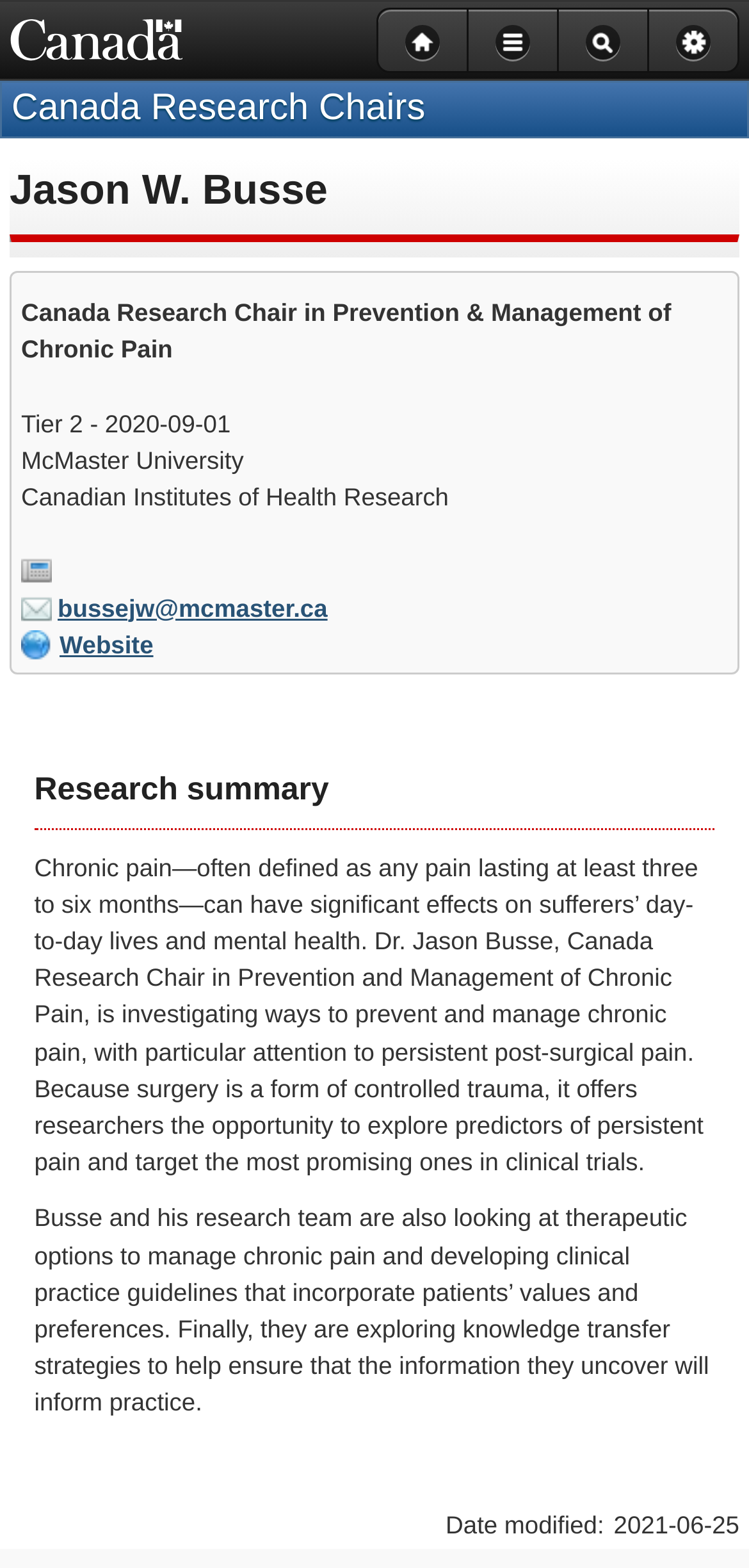Identify the bounding box coordinates for the region of the element that should be clicked to carry out the instruction: "Visit Canada Research Chairs website". The bounding box coordinates should be four float numbers between 0 and 1, i.e., [left, top, right, bottom].

[0.015, 0.056, 0.568, 0.082]